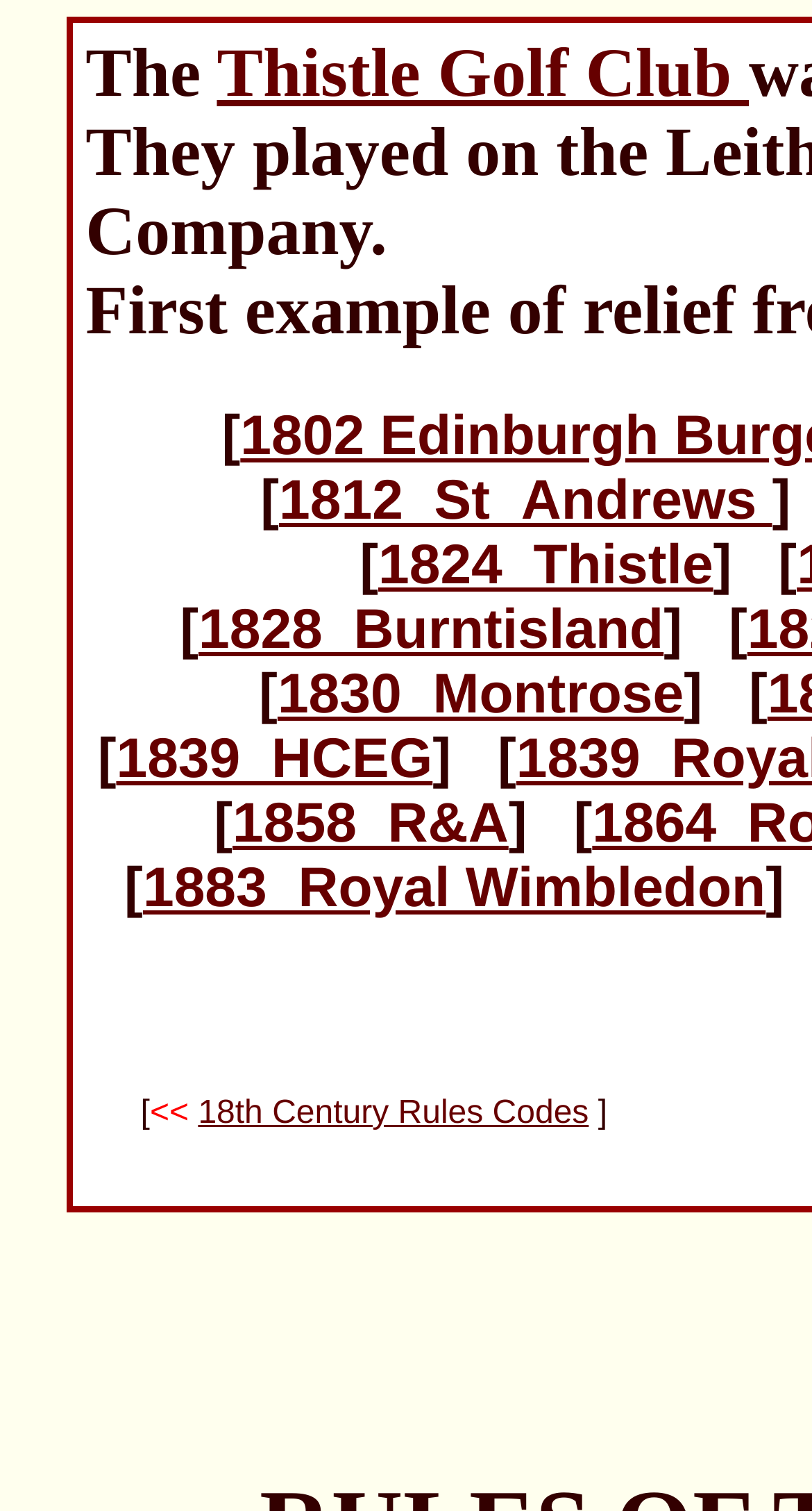Identify the bounding box for the UI element described as: "18th Century Rules Codes". Ensure the coordinates are four float numbers between 0 and 1, formatted as [left, top, right, bottom].

[0.244, 0.725, 0.725, 0.749]